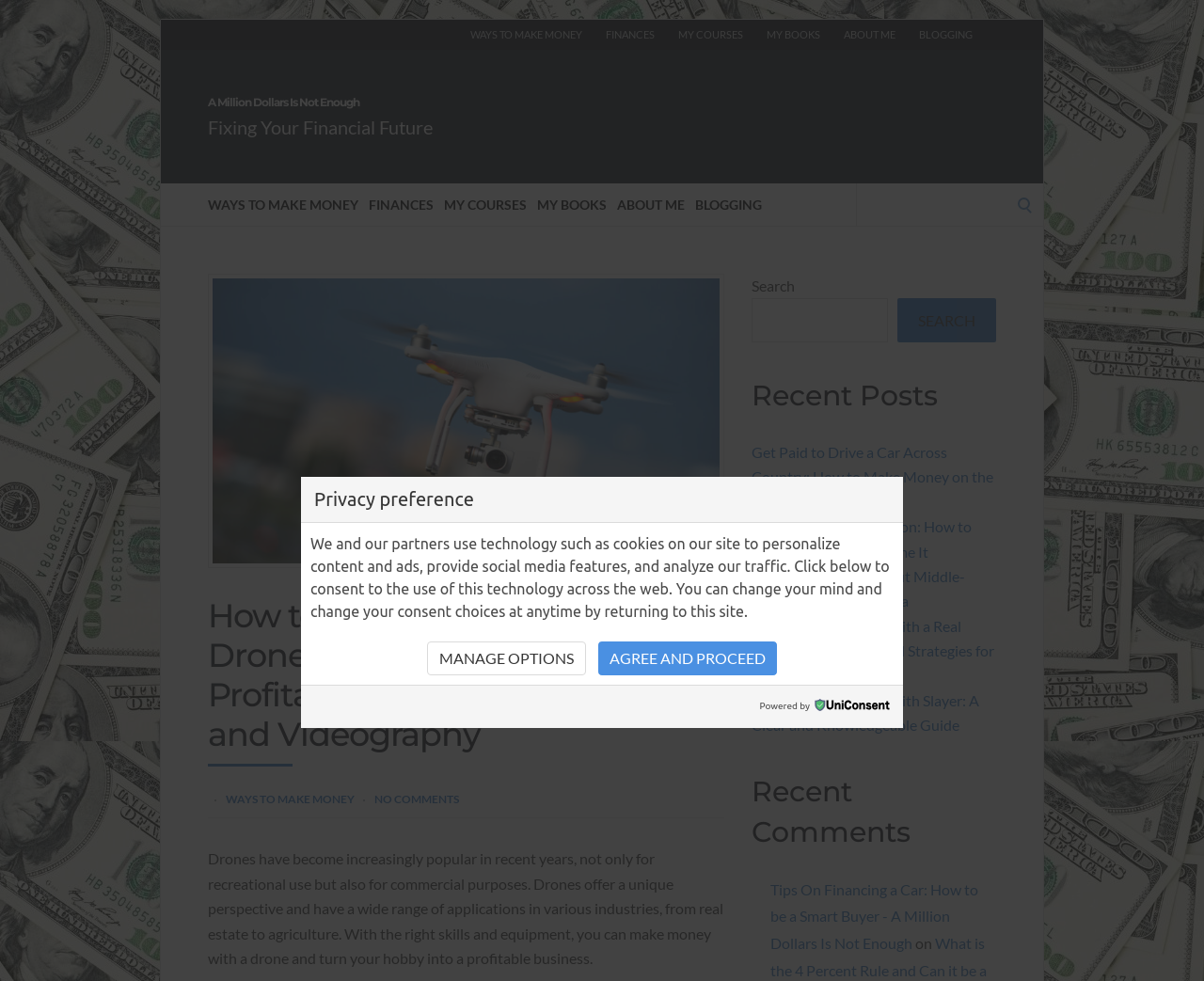How many links are there in the top navigation menu?
Look at the image and respond to the question as thoroughly as possible.

I counted the links in the top navigation menu, which are 'WAYS TO MAKE MONEY', 'FINANCES', 'MY COURSES', 'MY BOOKS', 'ABOUT ME', and 'BLOGGING', and there are 6 links in total.